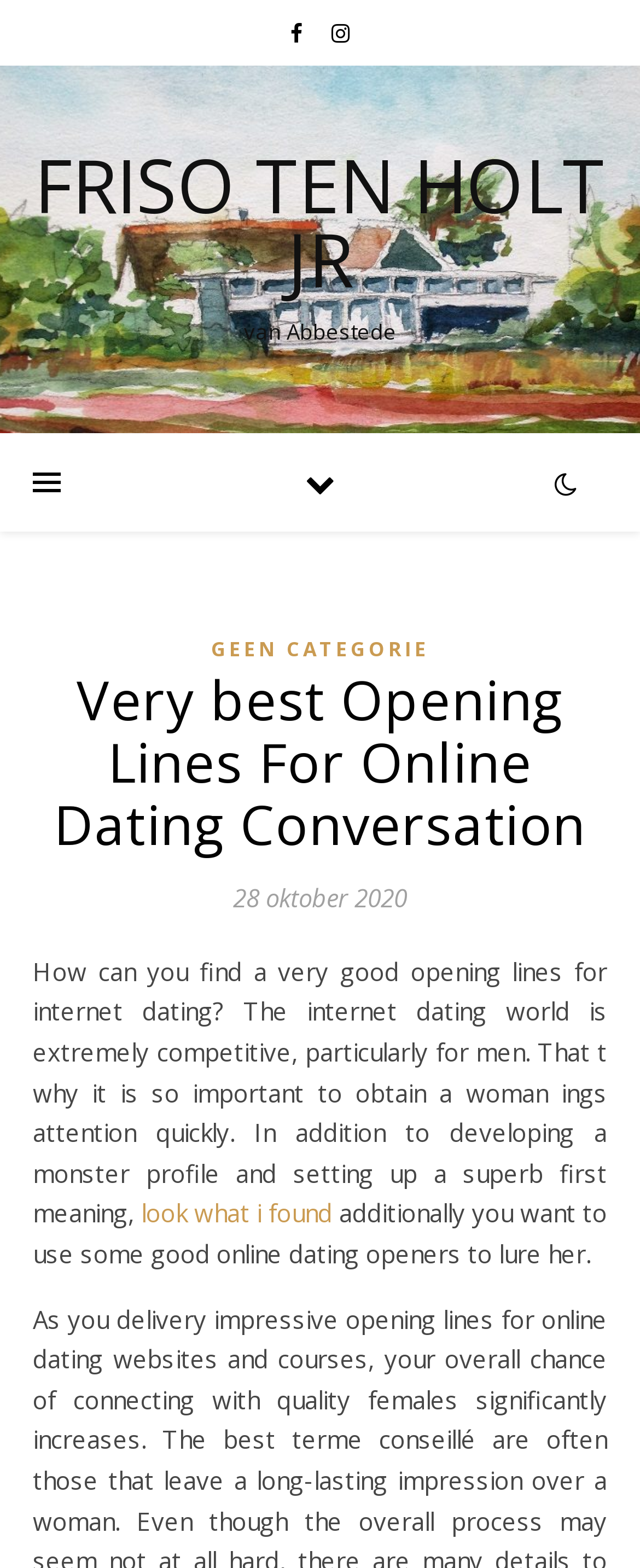Answer the following query concisely with a single word or phrase:
How many links are in the header section?

2